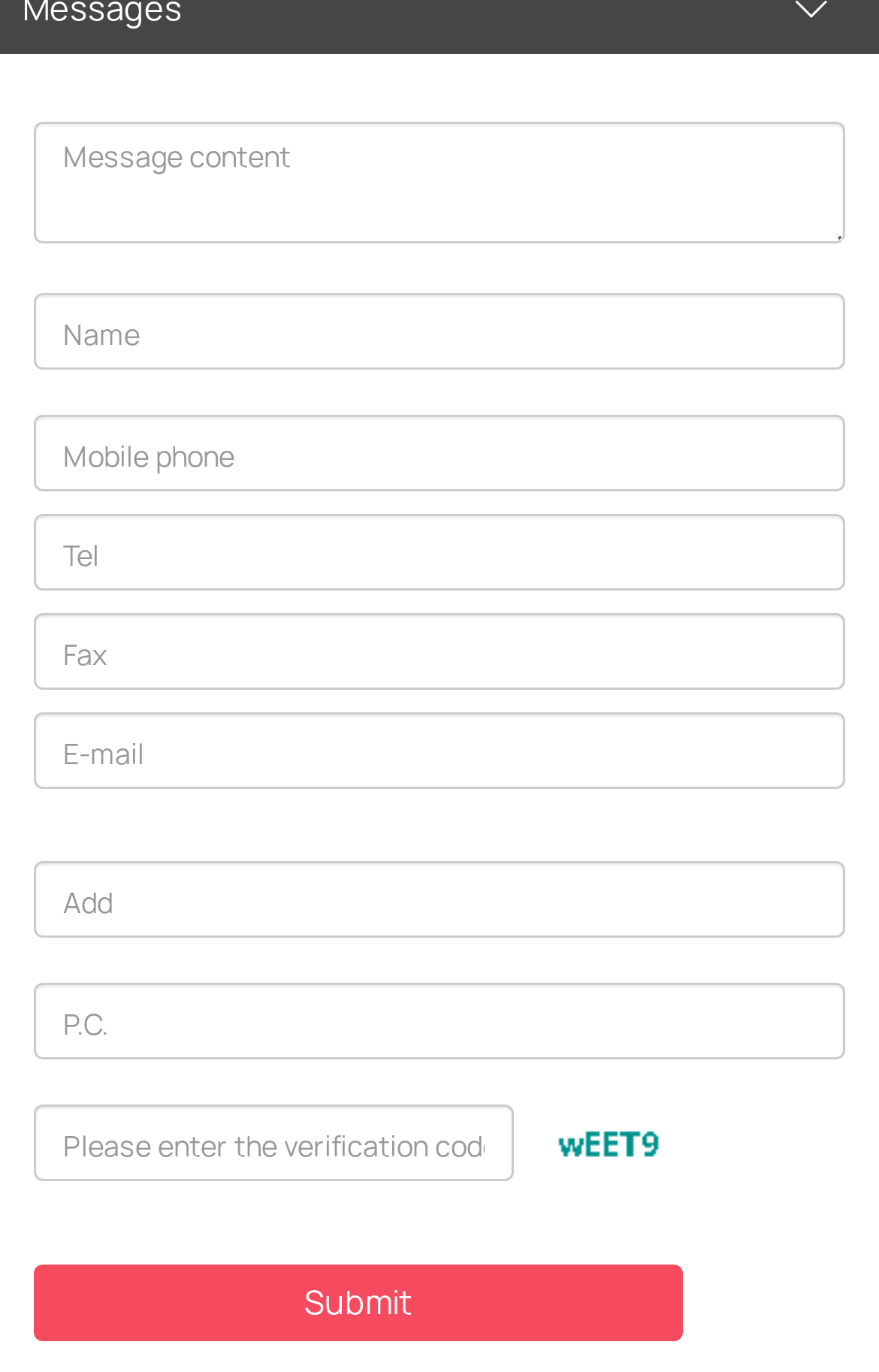Please specify the bounding box coordinates in the format (top-left x, top-left y, bottom-right x, bottom-right y), with values ranging from 0 to 1. Identify the bounding box for the UI component described as follows: Submit

[0.038, 0.922, 0.777, 0.978]